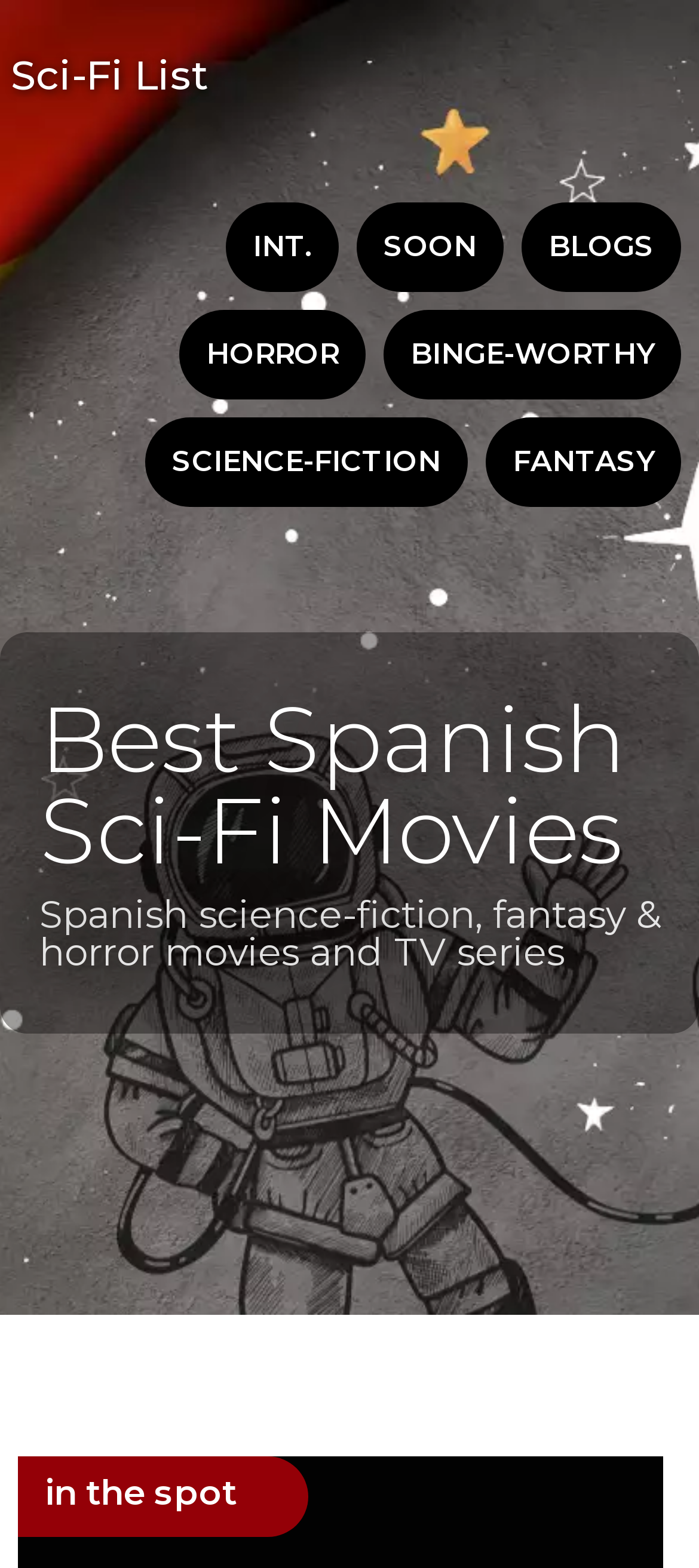Determine the bounding box coordinates of the clickable element to achieve the following action: 'explore HORROR'. Provide the coordinates as four float values between 0 and 1, formatted as [left, top, right, bottom].

[0.256, 0.198, 0.523, 0.255]